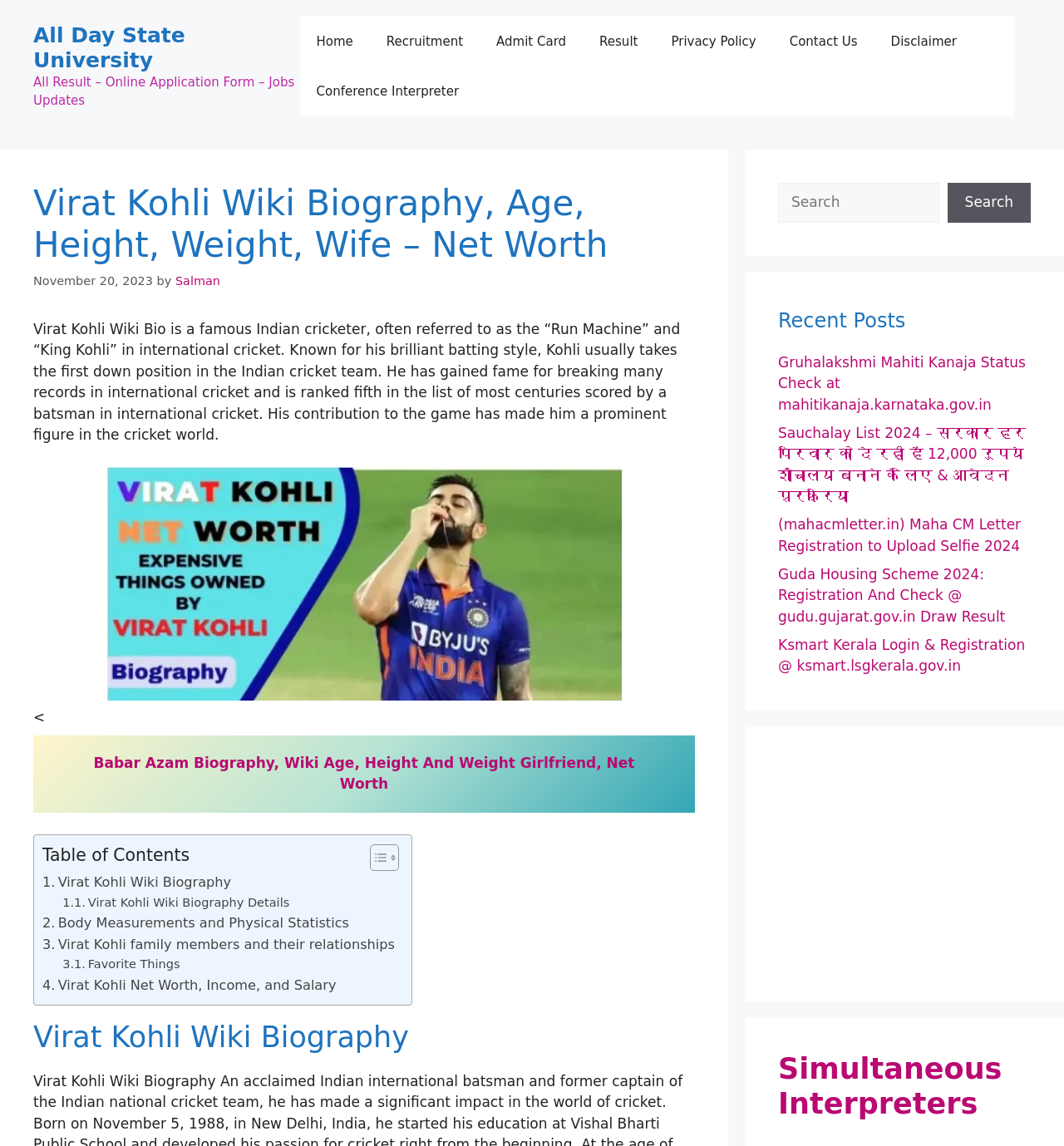Specify the bounding box coordinates of the area to click in order to execute this command: 'Click the 'Home' link'. The coordinates should consist of four float numbers ranging from 0 to 1, and should be formatted as [left, top, right, bottom].

[0.282, 0.015, 0.348, 0.058]